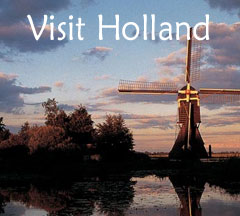What is the purpose of the image?
Please give a detailed and elaborate answer to the question.

The image invites viewers to 'Visit Holland', suggesting that its purpose is to promote tourism and encourage people to explore Holland's scenic landscapes and rich cultural heritage.